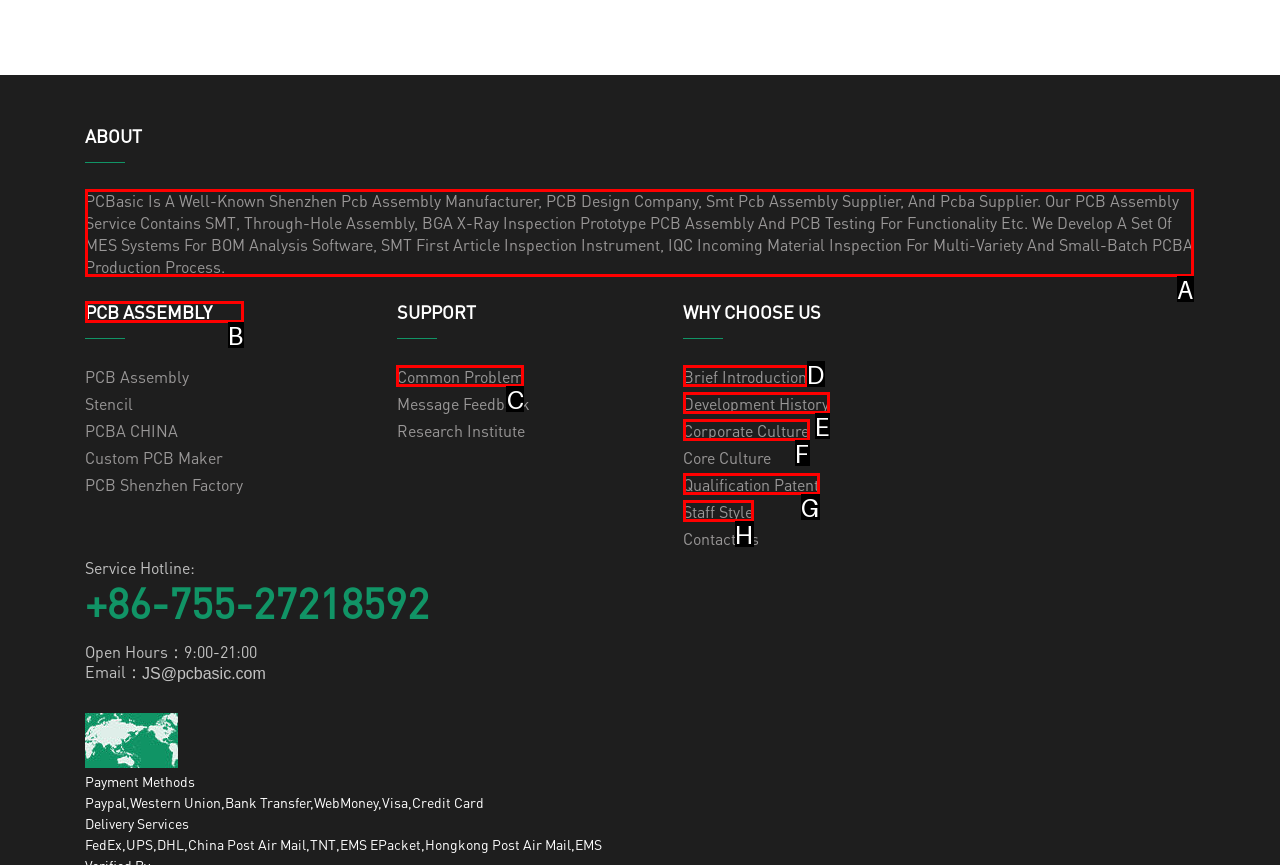Based on the description: Development history, find the HTML element that matches it. Provide your answer as the letter of the chosen option.

E